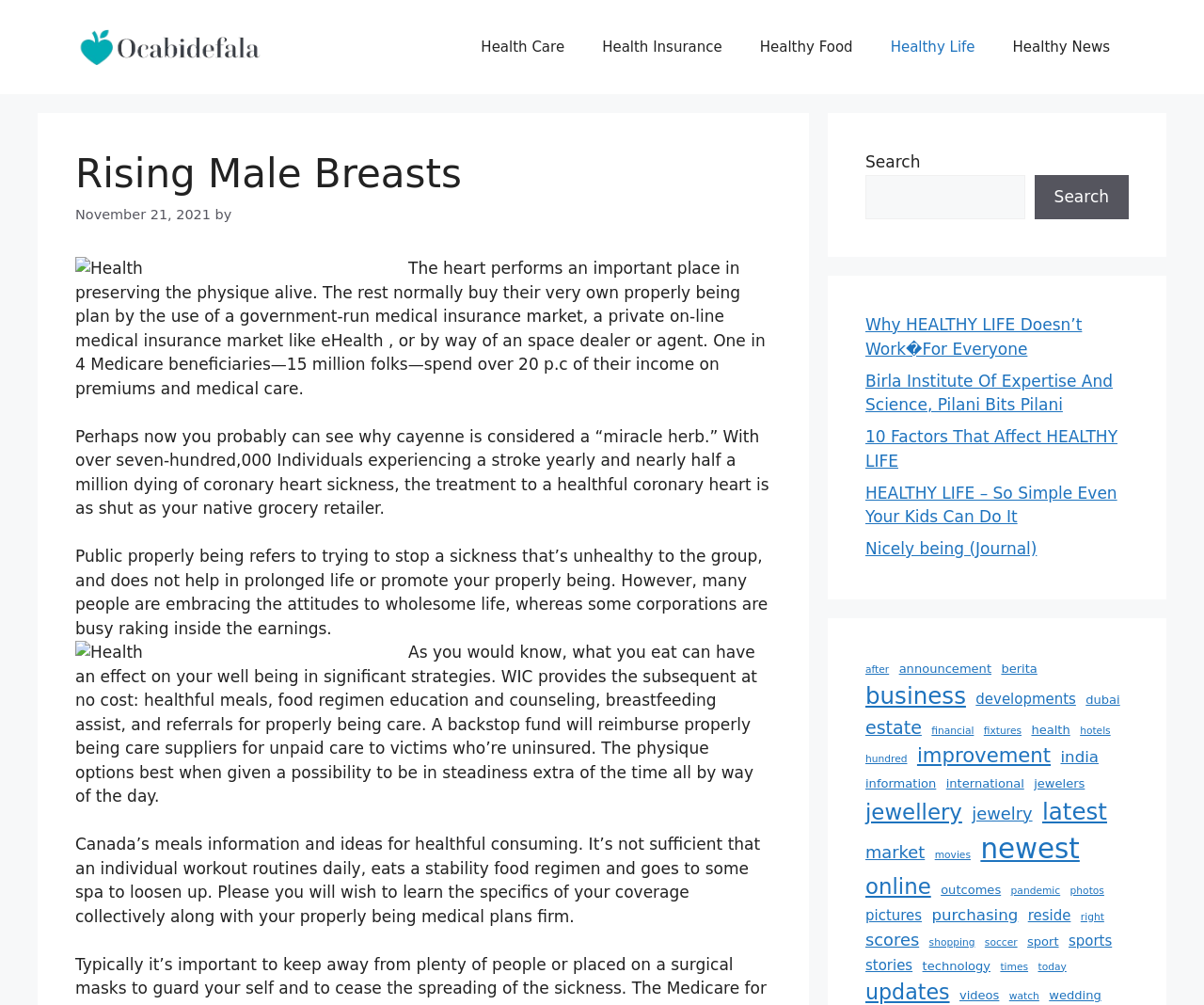Find the bounding box of the web element that fits this description: "parent_node: Search name="s"".

[0.719, 0.174, 0.851, 0.218]